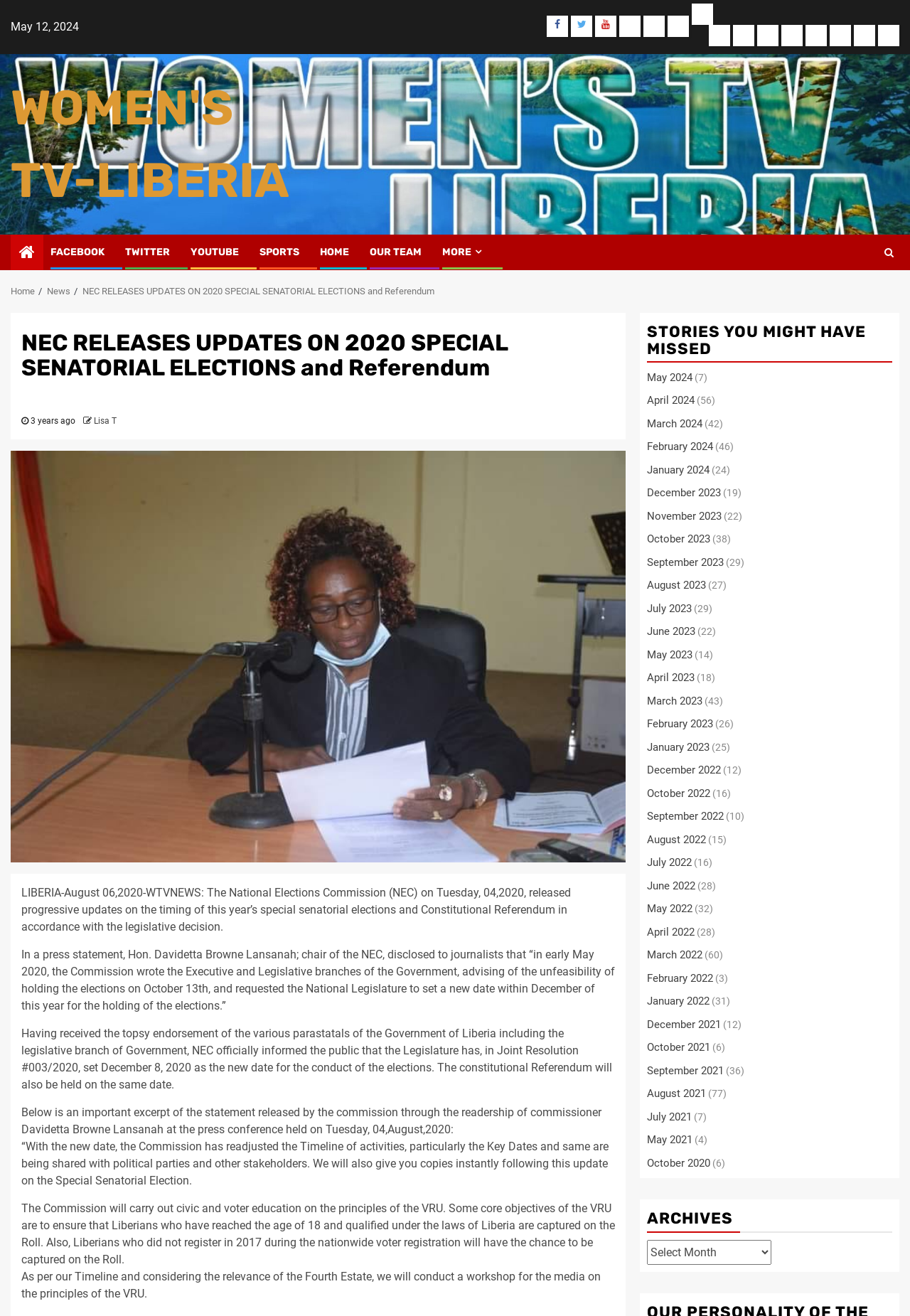Using the webpage screenshot and the element description December 2023, determine the bounding box coordinates. Specify the coordinates in the format (top-left x, top-left y, bottom-right x, bottom-right y) with values ranging from 0 to 1.

[0.711, 0.37, 0.792, 0.379]